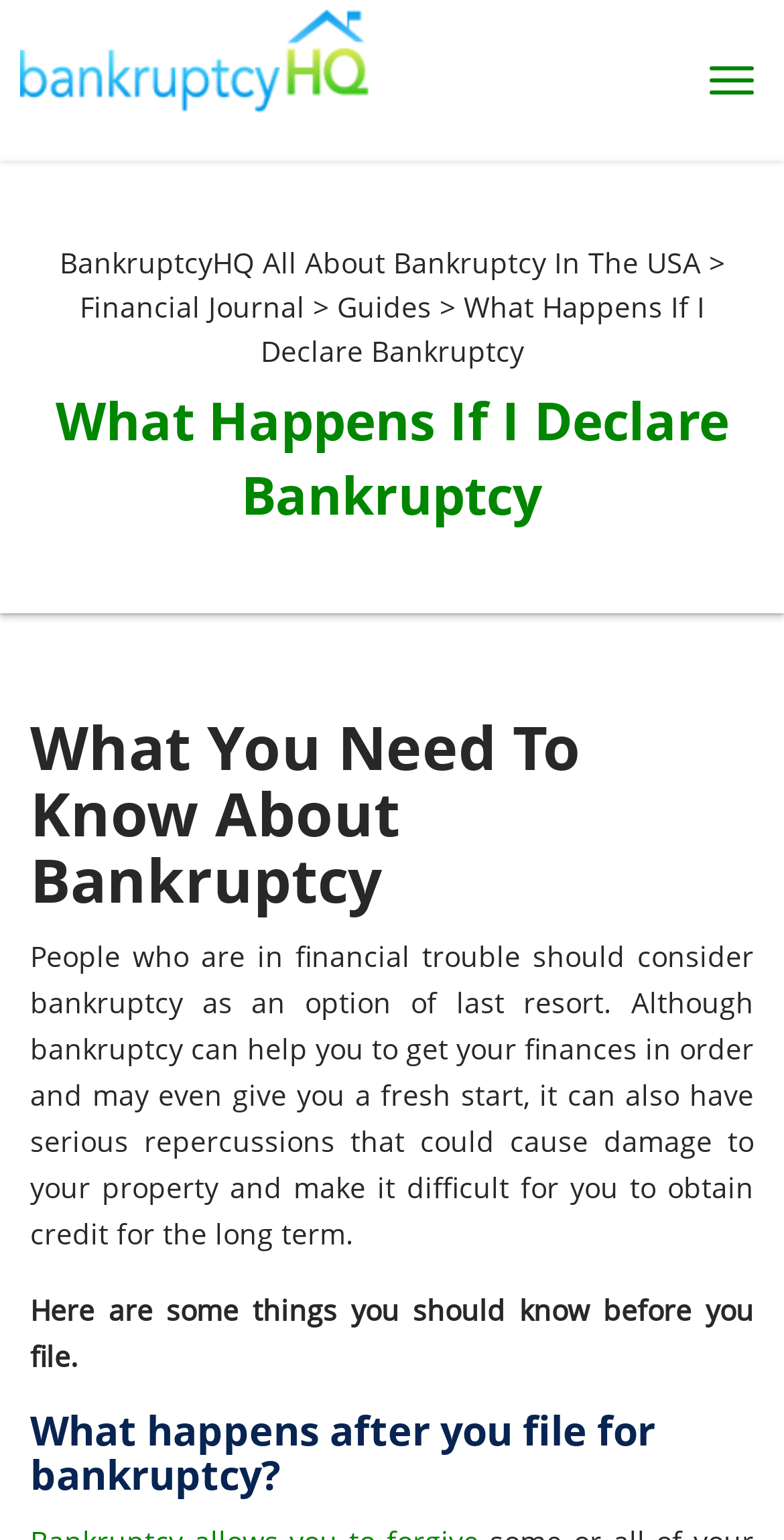What is the relationship between bankruptcy and credit? Based on the image, give a response in one word or a short phrase.

Bankruptcy affects credit